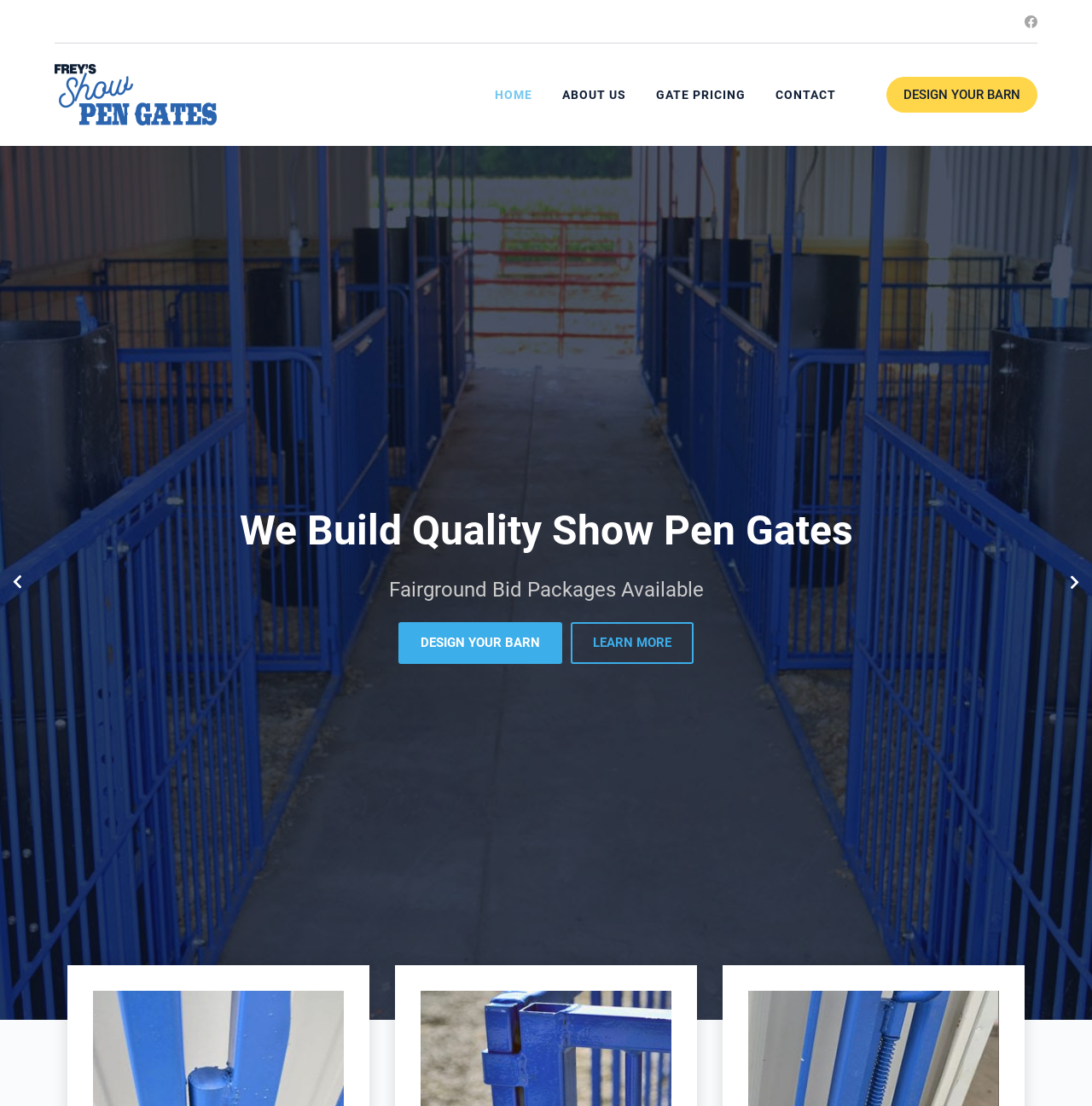Using the image as a reference, answer the following question in as much detail as possible:
What is the purpose of the 'DESIGN YOUR BARN' link?

The 'DESIGN YOUR BARN' link is repeated multiple times on the webpage, and its purpose is to allow users to design their own barn, which is inferred from the context of the webpage and the repetition of the link.